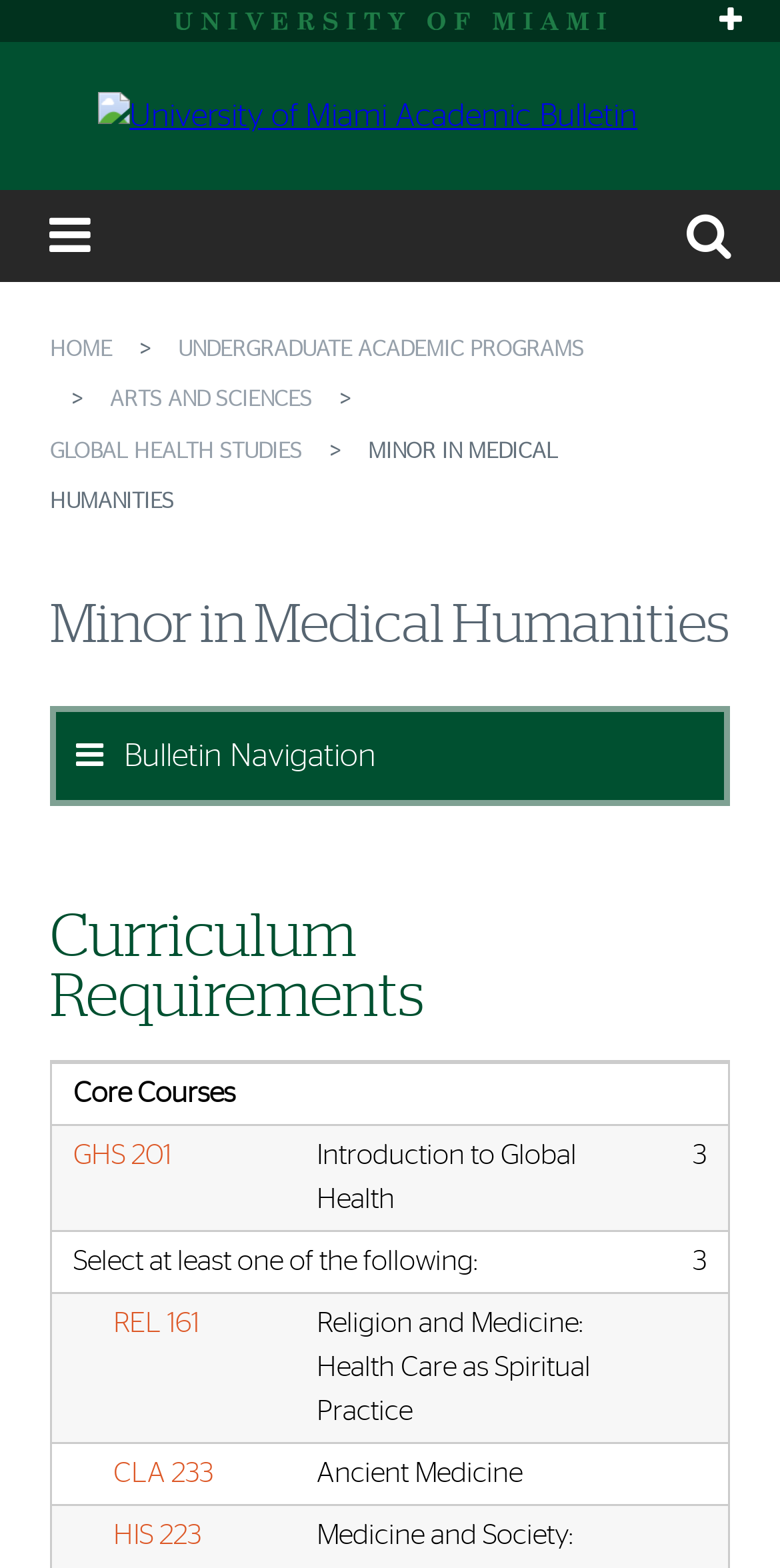Determine the bounding box coordinates of the element that should be clicked to execute the following command: "Click GHS 201 link".

[0.094, 0.727, 0.22, 0.747]